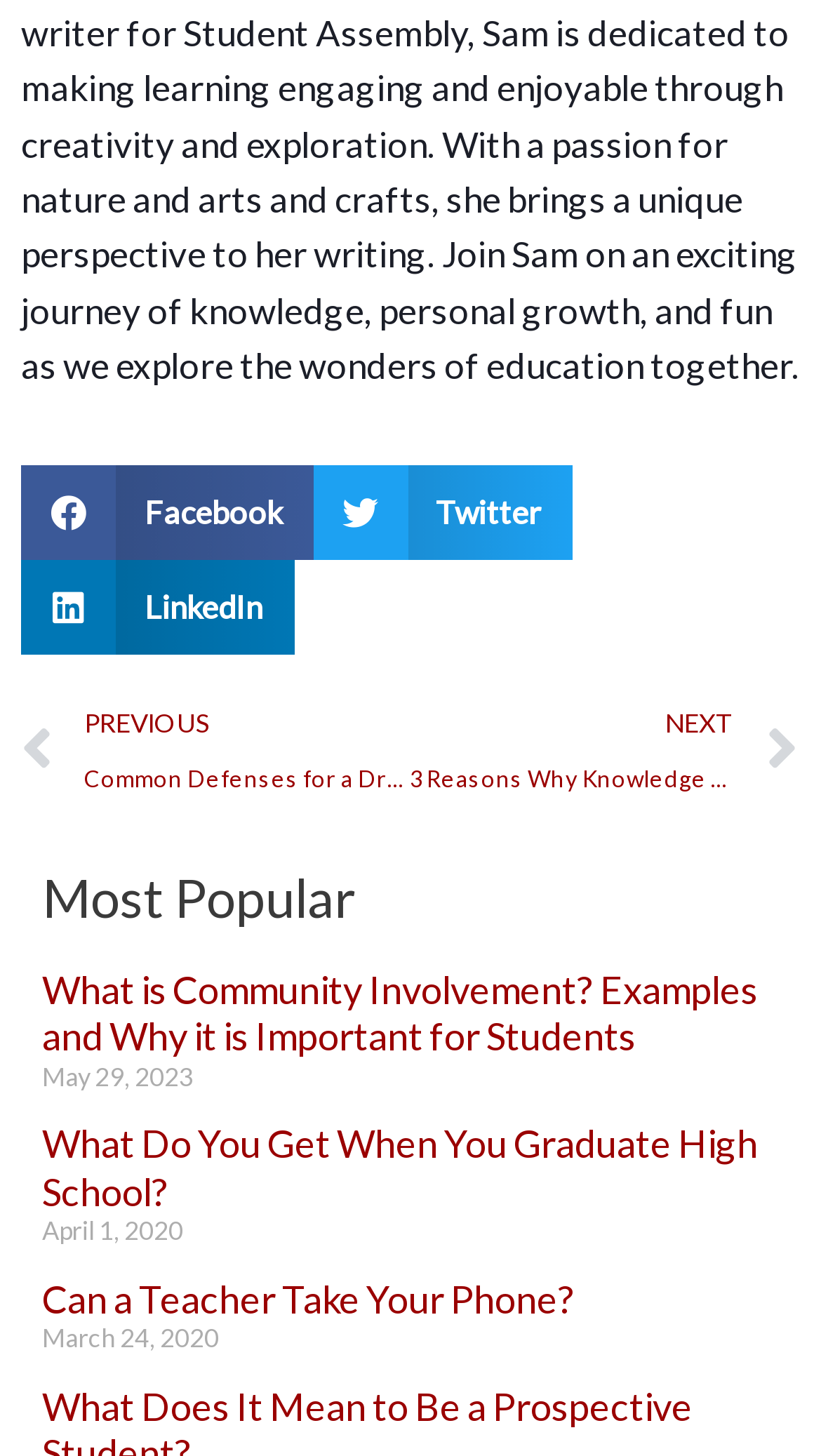What is the date of the second article?
Based on the image, please offer an in-depth response to the question.

The second article's date is 'April 1, 2020', which is located below the article's title 'What Do You Get When You Graduate High School?'.